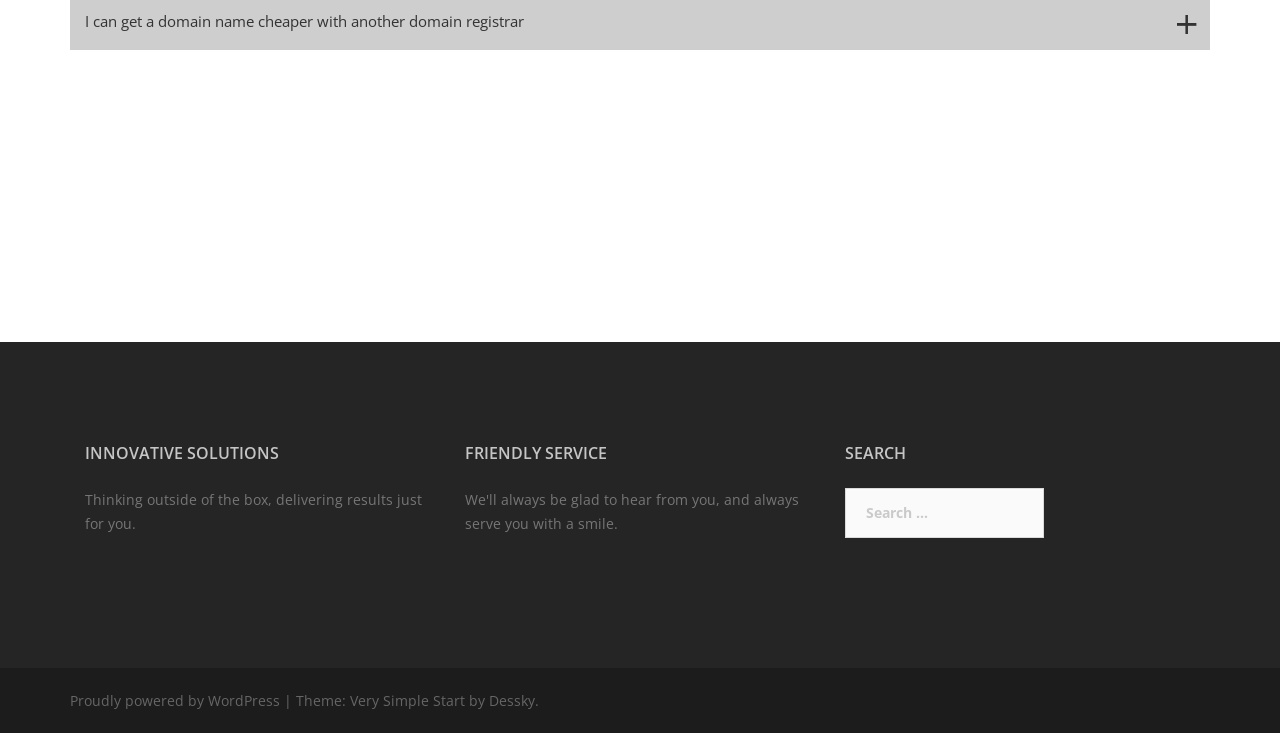Provide a one-word or short-phrase response to the question:
What are the three main sections of this webpage?

Innovative Solutions, Friendly Service, Search